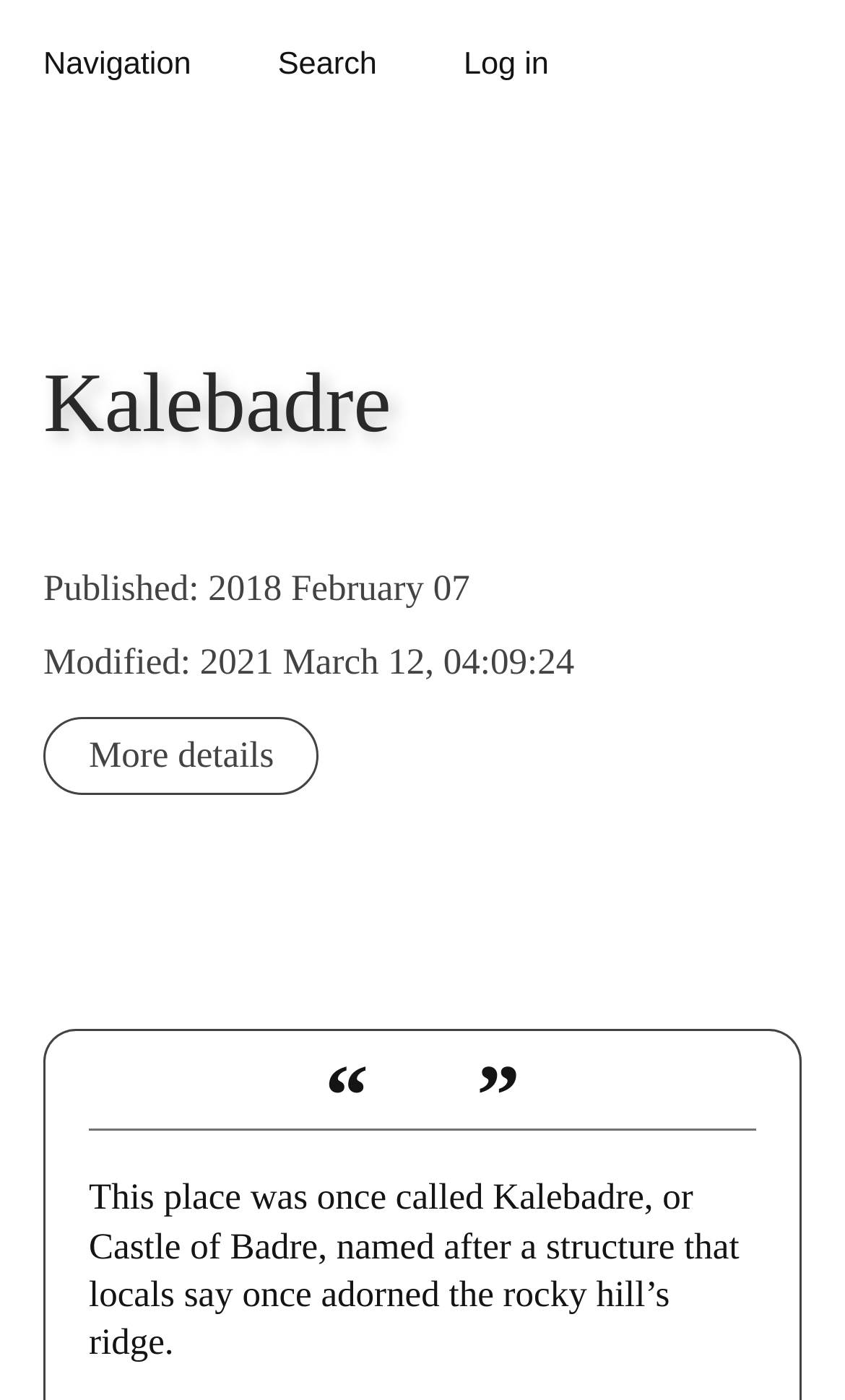Given the element description, predict the bounding box coordinates in the format (top-left x, top-left y, bottom-right x, bottom-right y), using floating point numbers between 0 and 1: SUBSCRIBE!

None